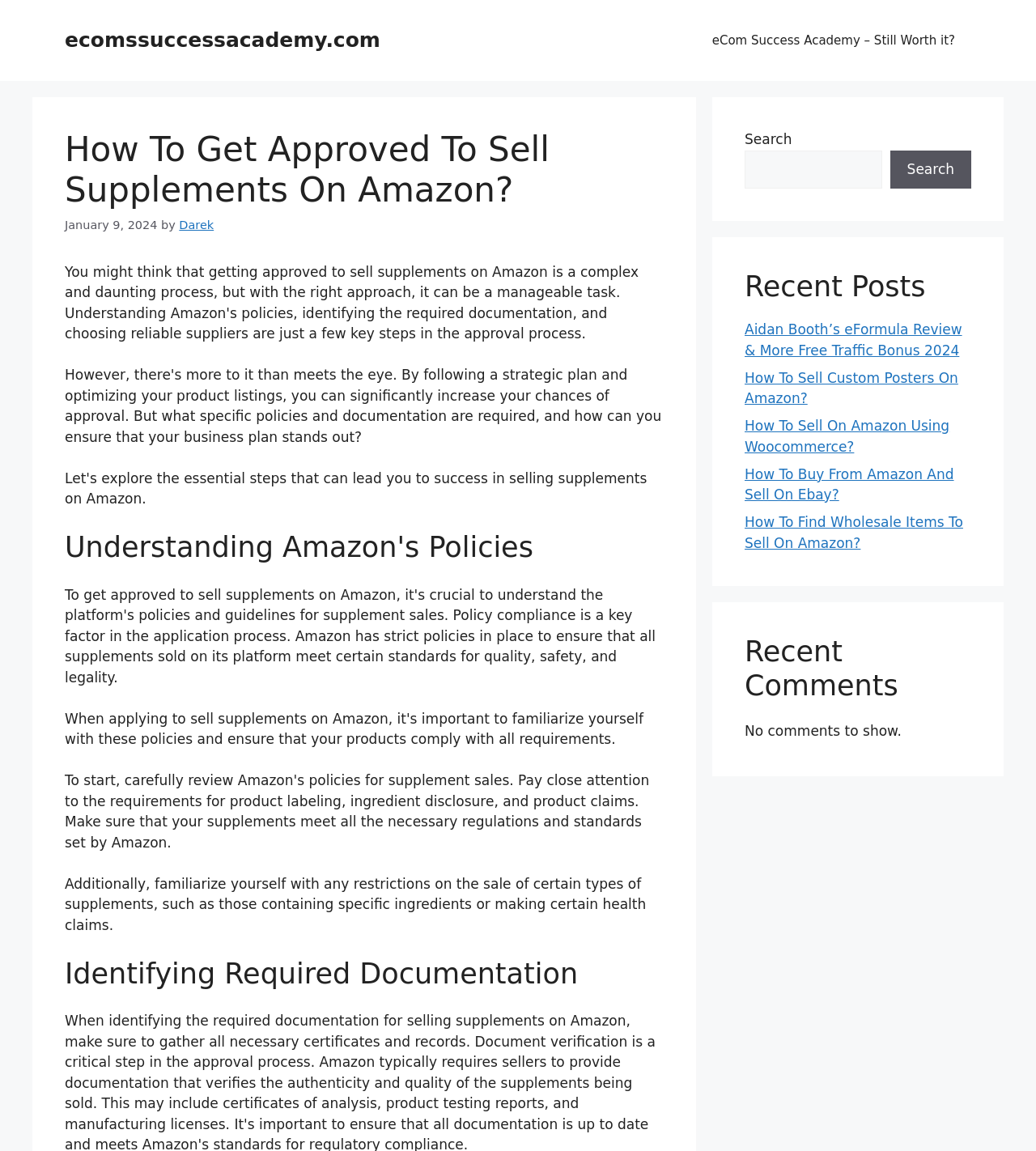Respond with a single word or phrase to the following question: What is the date of the webpage's content?

January 9, 2024